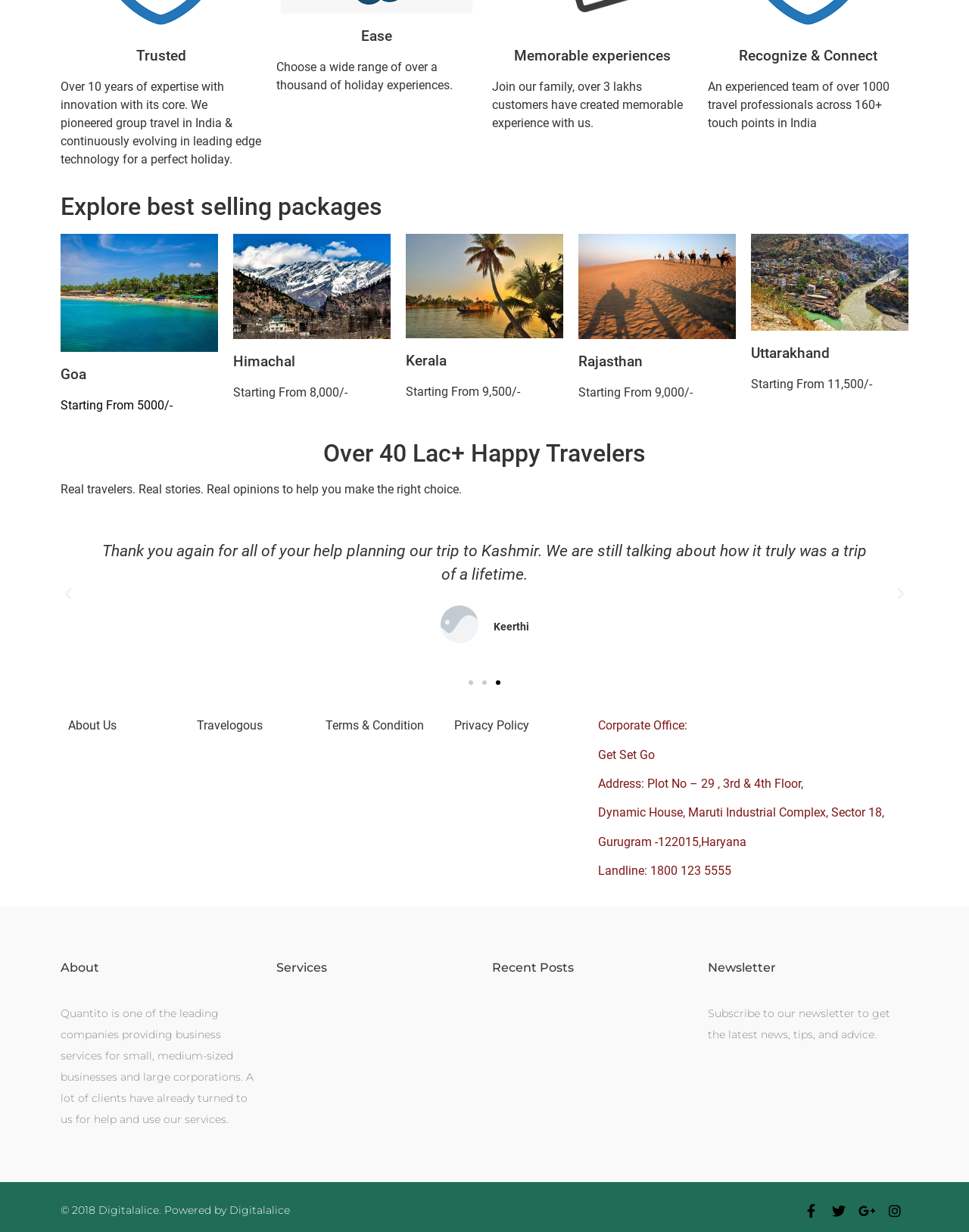Locate the bounding box coordinates for the element described below: "Facebook-f". The coordinates must be four float values between 0 and 1, formatted as [left, top, right, bottom].

[0.823, 0.972, 0.851, 0.994]